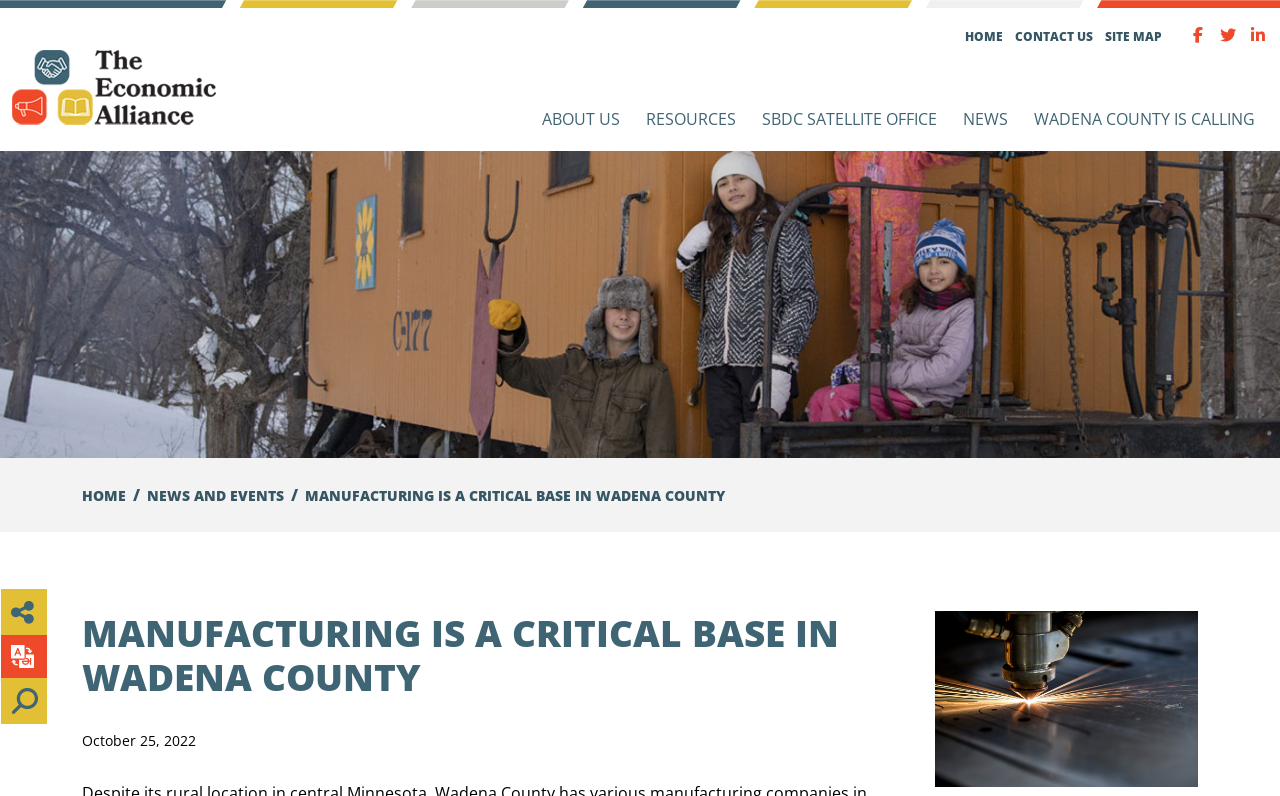Please examine the image and provide a detailed answer to the question: What is the main image on the webpage?

The main image is a large photo that takes up most of the top section of the webpage. It shows kids on a caboose in the winter, and its bounding box coordinate is [0.0, 0.19, 1.0, 0.576].